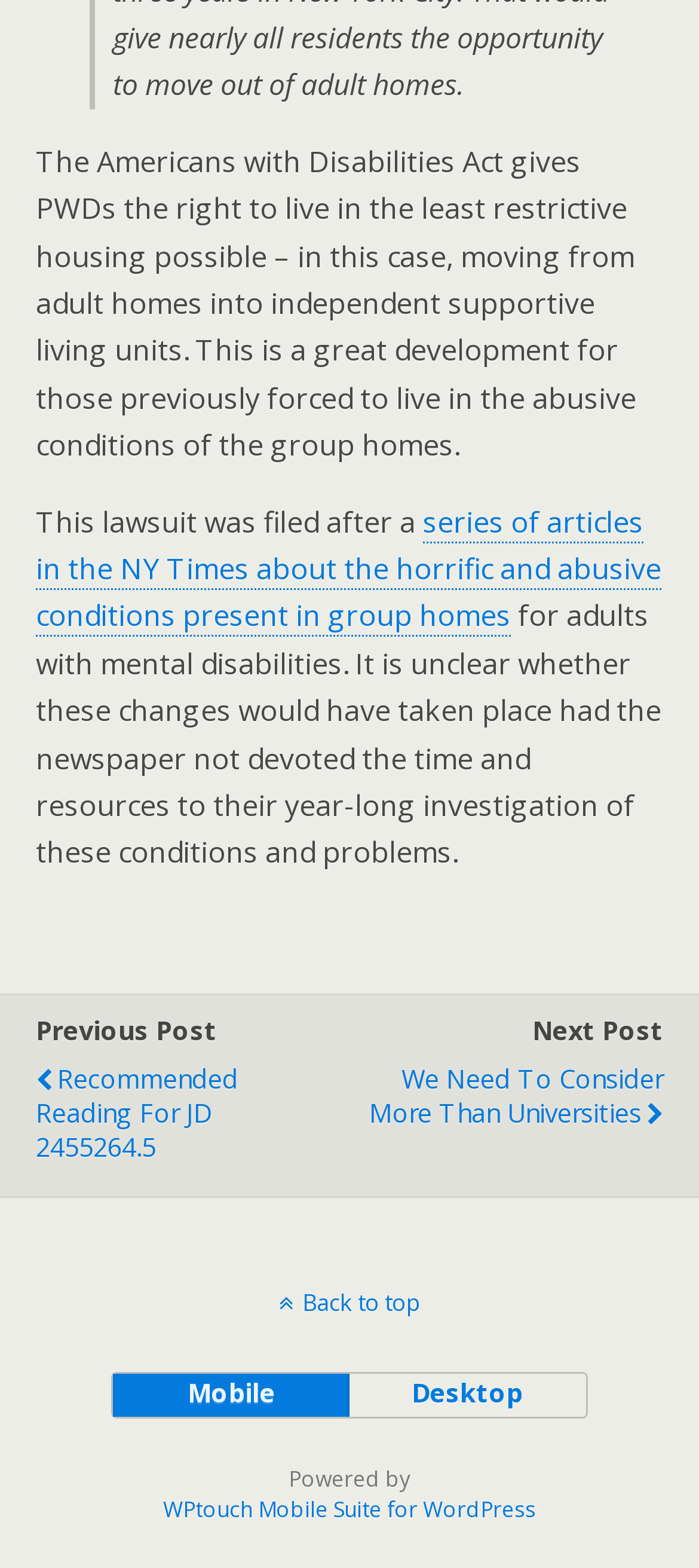Answer the question with a brief word or phrase:
What can be accessed by clicking the 'Back to top' link?

The top of the page